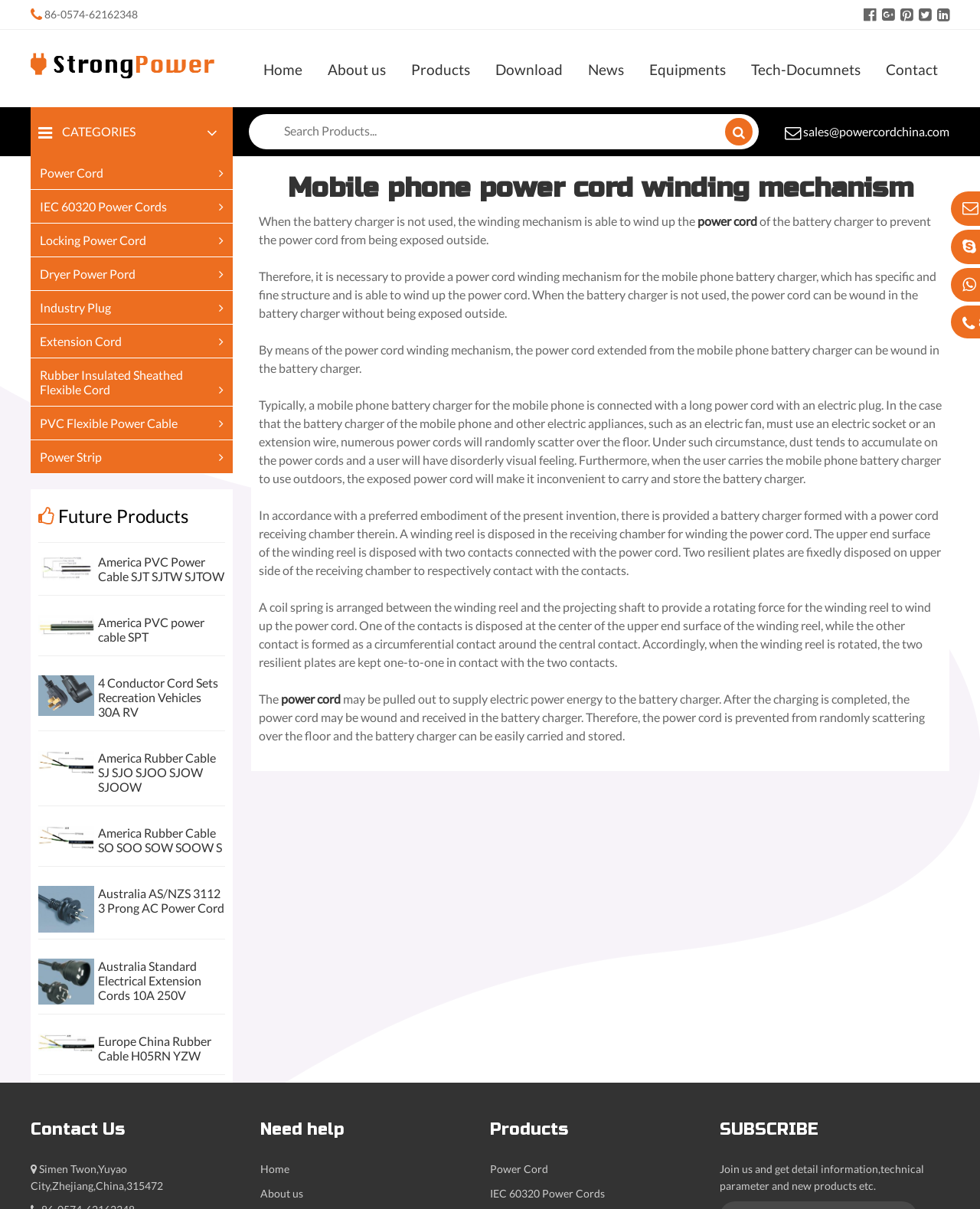What is the purpose of the power cord winding mechanism?
Please give a detailed and elaborate answer to the question.

The power cord winding mechanism is designed to wind up the power cord when the battery charger is not in use, preventing the power cord from being exposed outside and making it easier to carry and store the battery charger.